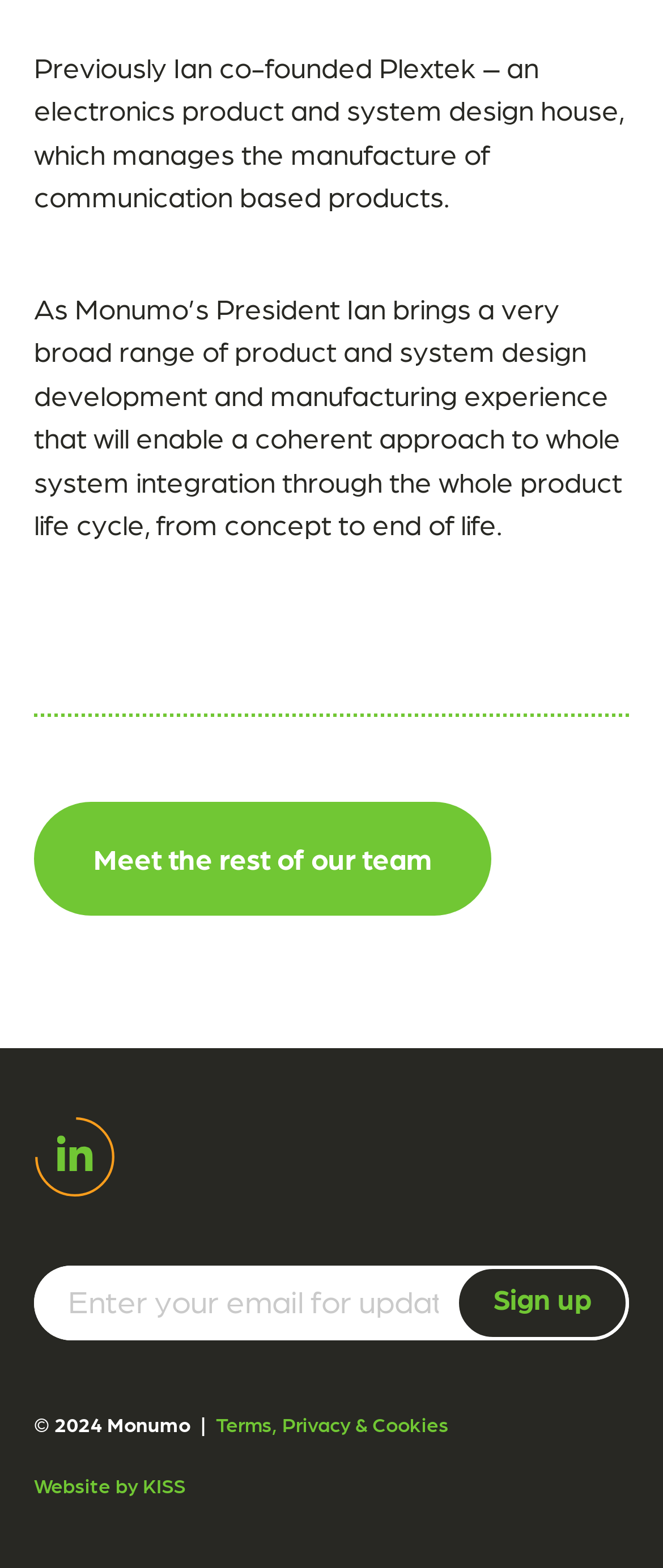Bounding box coordinates are specified in the format (top-left x, top-left y, bottom-right x, bottom-right y). All values are floating point numbers bounded between 0 and 1. Please provide the bounding box coordinate of the region this sentence describes: value="Sign up"

[0.687, 0.807, 0.949, 0.854]